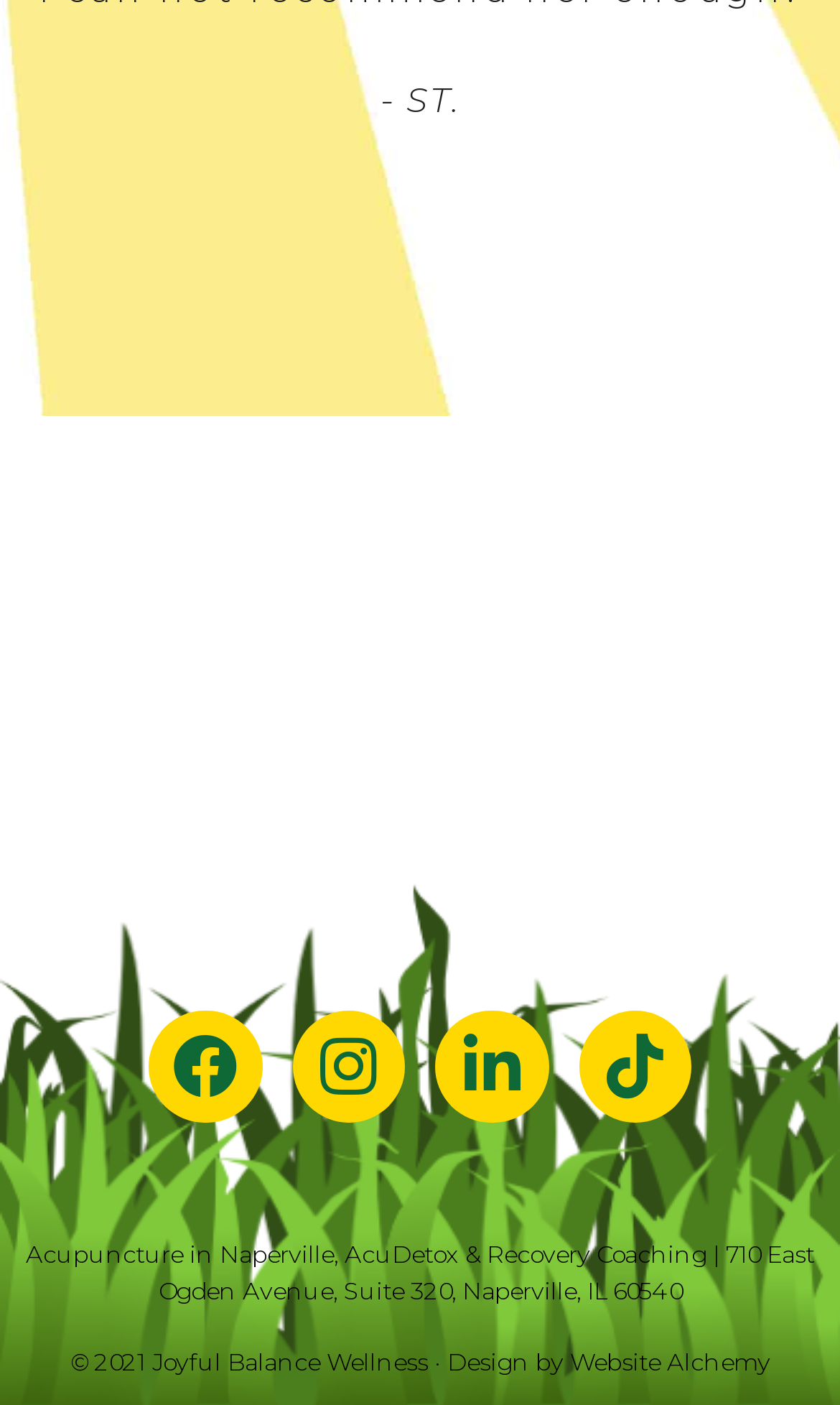Provide a one-word or short-phrase answer to the question:
What is the business name?

Joyful Balance Wellness